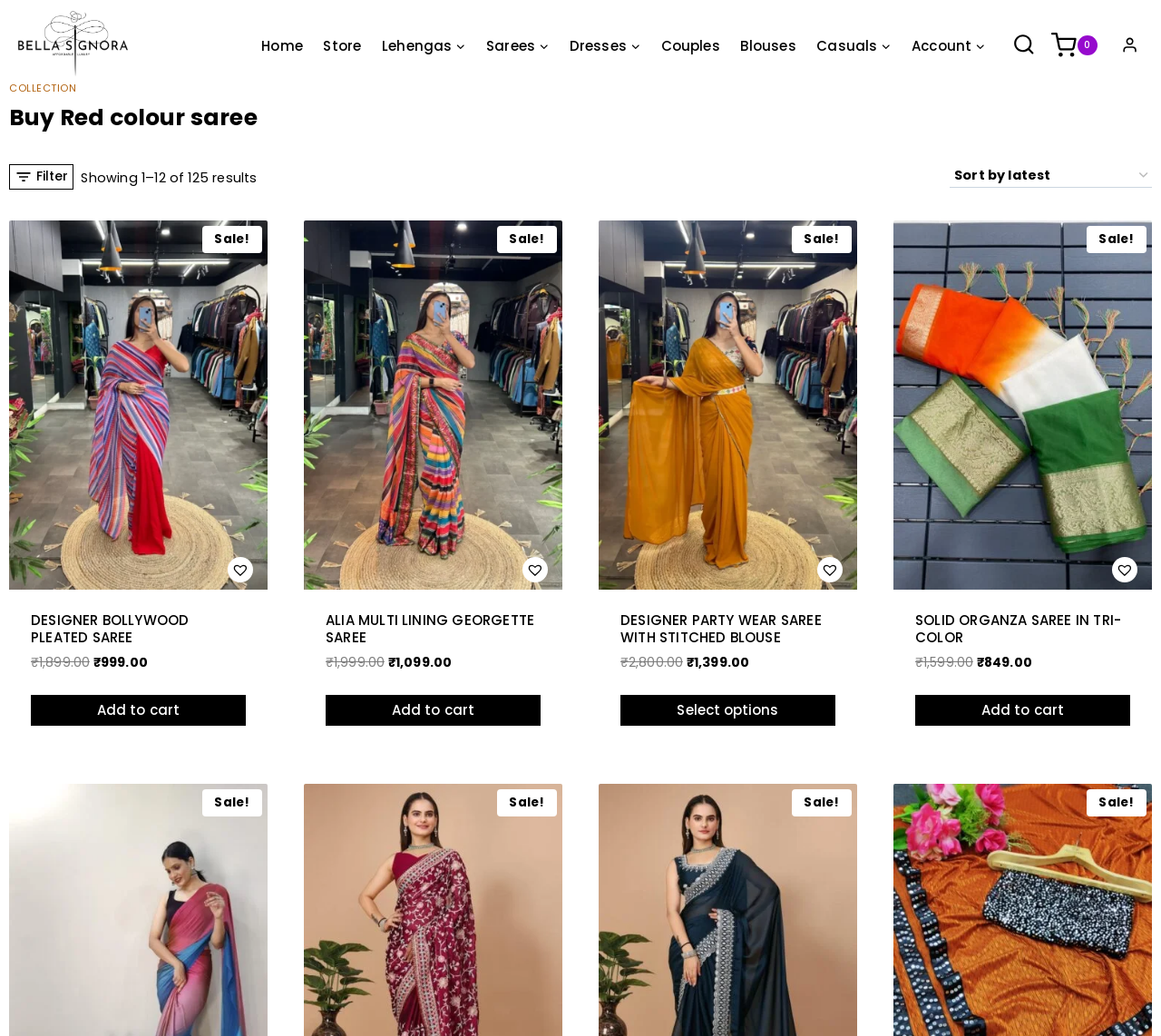How many products are displayed on the current page?
Please answer the question with a detailed response using the information from the screenshot.

There are 4 products displayed on the current page, which are 'Designer Bollywood Pleated Saree', 'Alia Multi Lining Georgette Saree', 'Designer Party Wear Saree With Stitched Blouse', and 'Solid Organza Saree in Tri-color flag saree'.